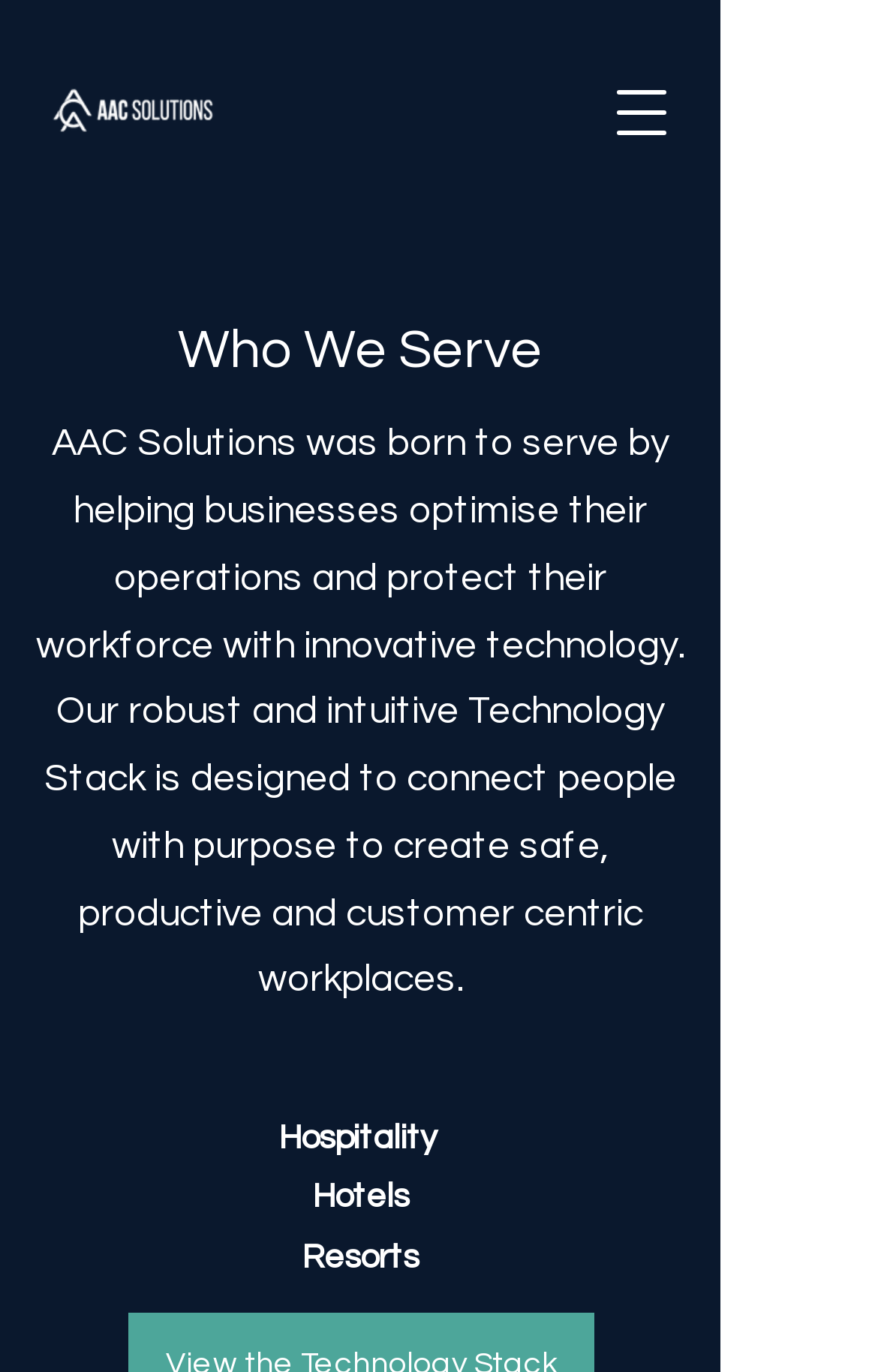Given the element description aria-label="Youtube", predict the bounding box coordinates for the UI element in the webpage screenshot. The format should be (top-left x, top-left y, bottom-right x, bottom-right y), and the values should be between 0 and 1.

[0.385, 0.194, 0.436, 0.226]